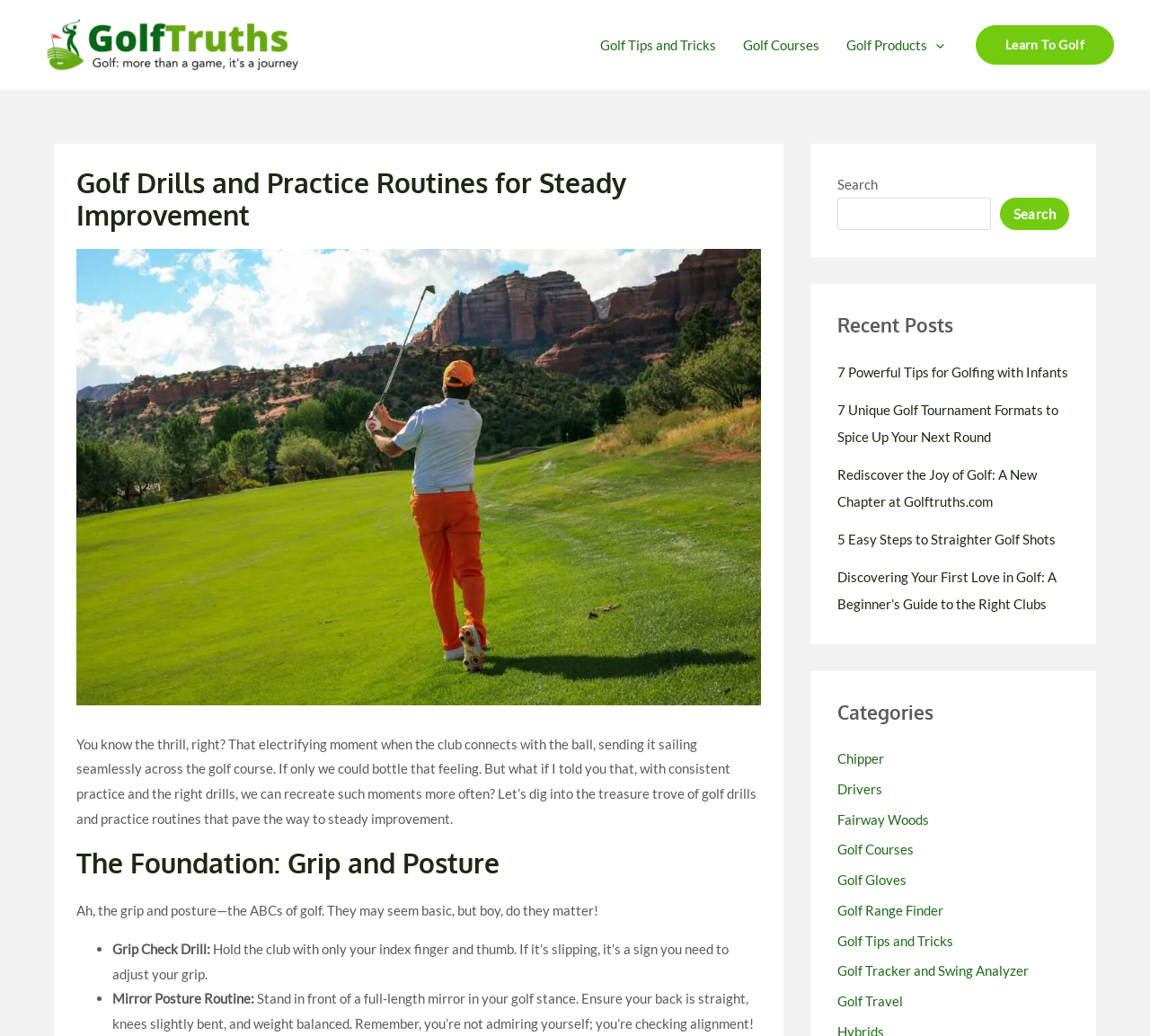Please identify the bounding box coordinates of the element that needs to be clicked to perform the following instruction: "Click on the 'Golf Truths' link".

[0.031, 0.014, 0.266, 0.072]